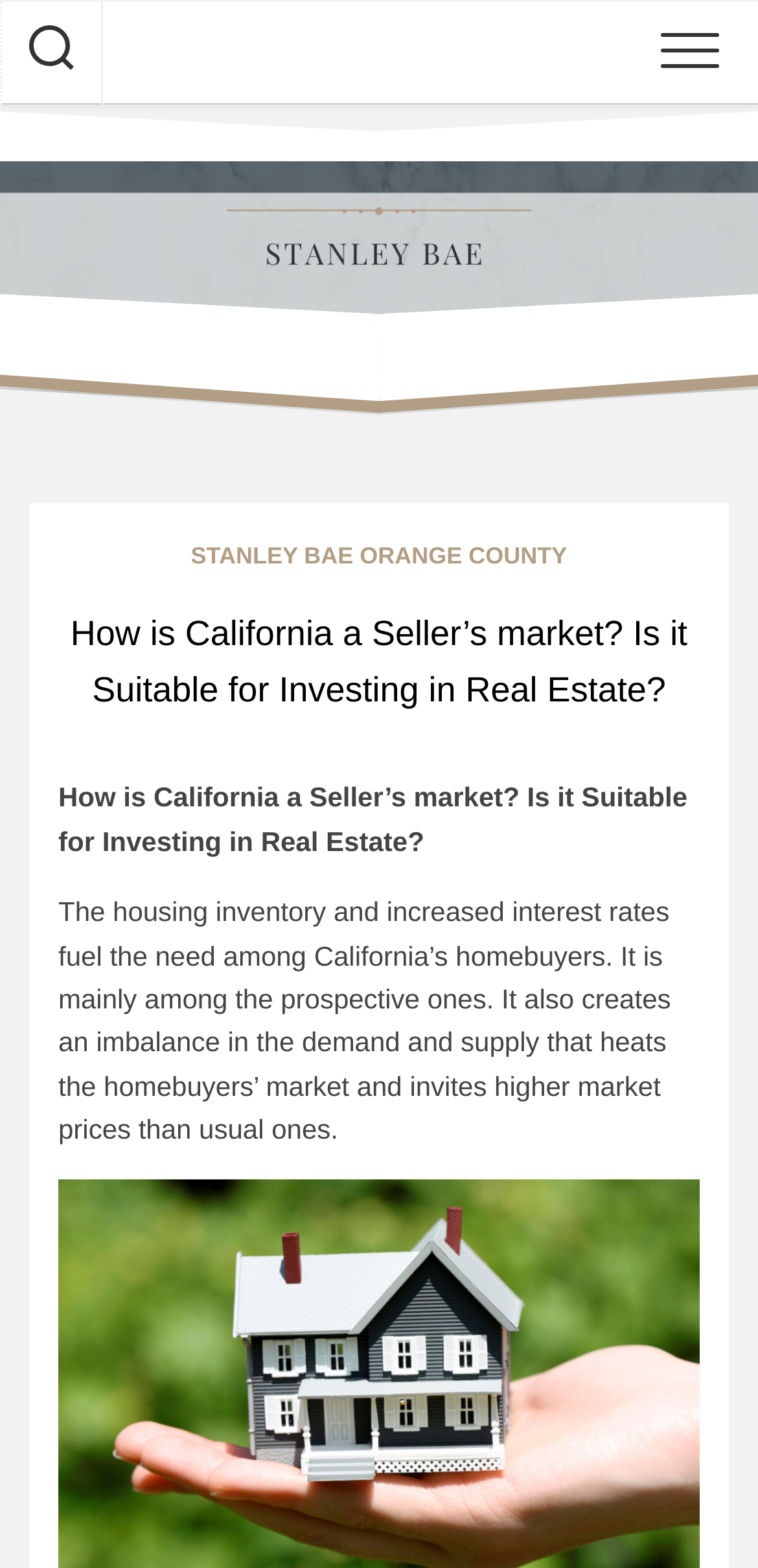Given the webpage screenshot and the description, determine the bounding box coordinates (top-left x, top-left y, bottom-right x, bottom-right y) that define the location of the UI element matching this description: alt="stanleybaeorangecountycalifornia.com"

[0.0, 0.103, 1.0, 0.228]